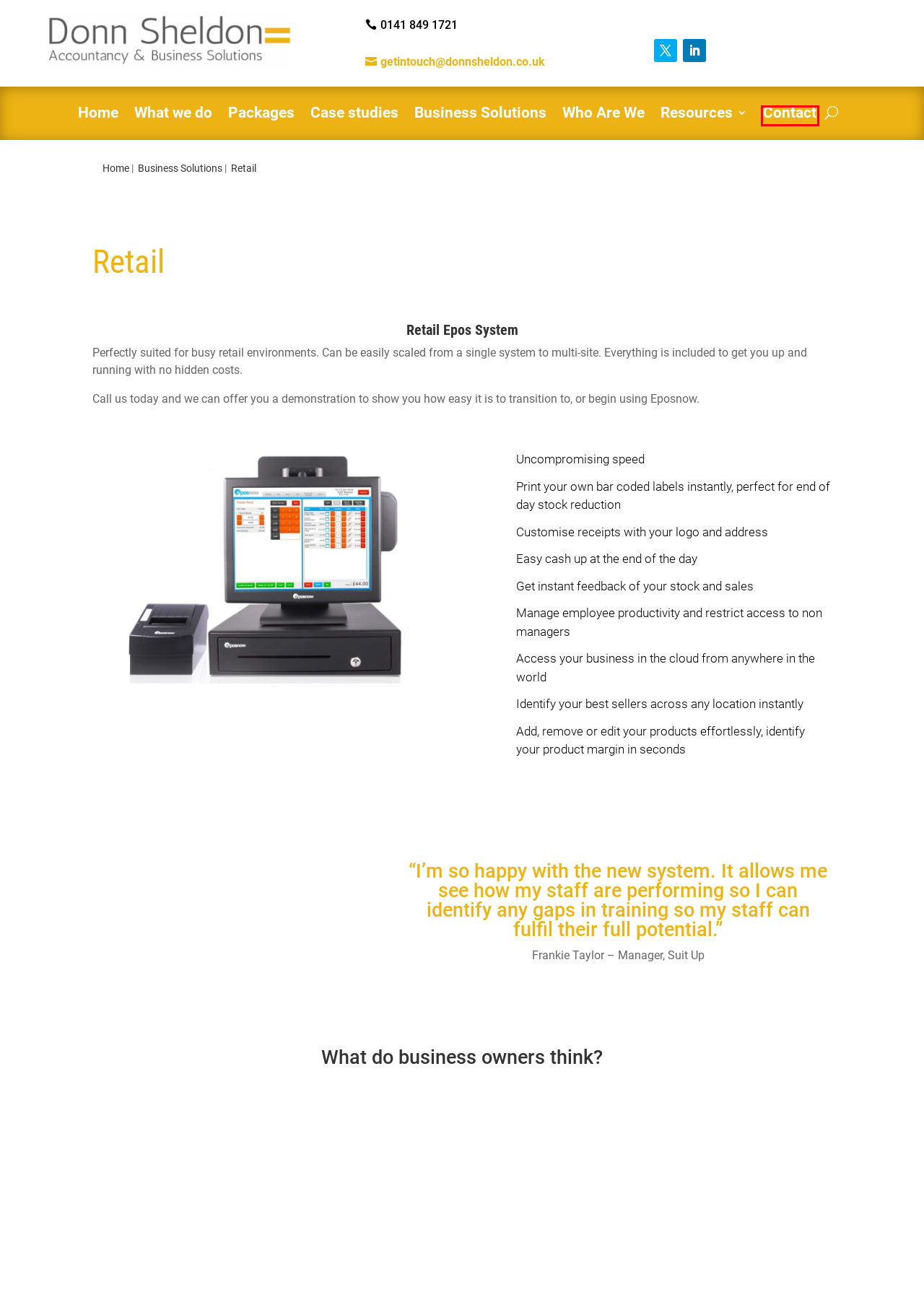Inspect the screenshot of a webpage with a red rectangle bounding box. Identify the webpage description that best corresponds to the new webpage after clicking the element inside the bounding box. Here are the candidates:
A. Home page | Donn Sheldon | Scotland
B. Business Solutions | Donn Sheldon | Scotland
C. Resources | Donn Sheldon | Scotland
D. Who Are We | Donn Sheldon | Scotland
E. Contact | Donn Sheldon | Scotland
F. Cookie information | Donn Sheldon | Scotland
G. Case studies | Donn Sheldon | Scotland
H. What we do | Donn Sheldon | Scotland

E